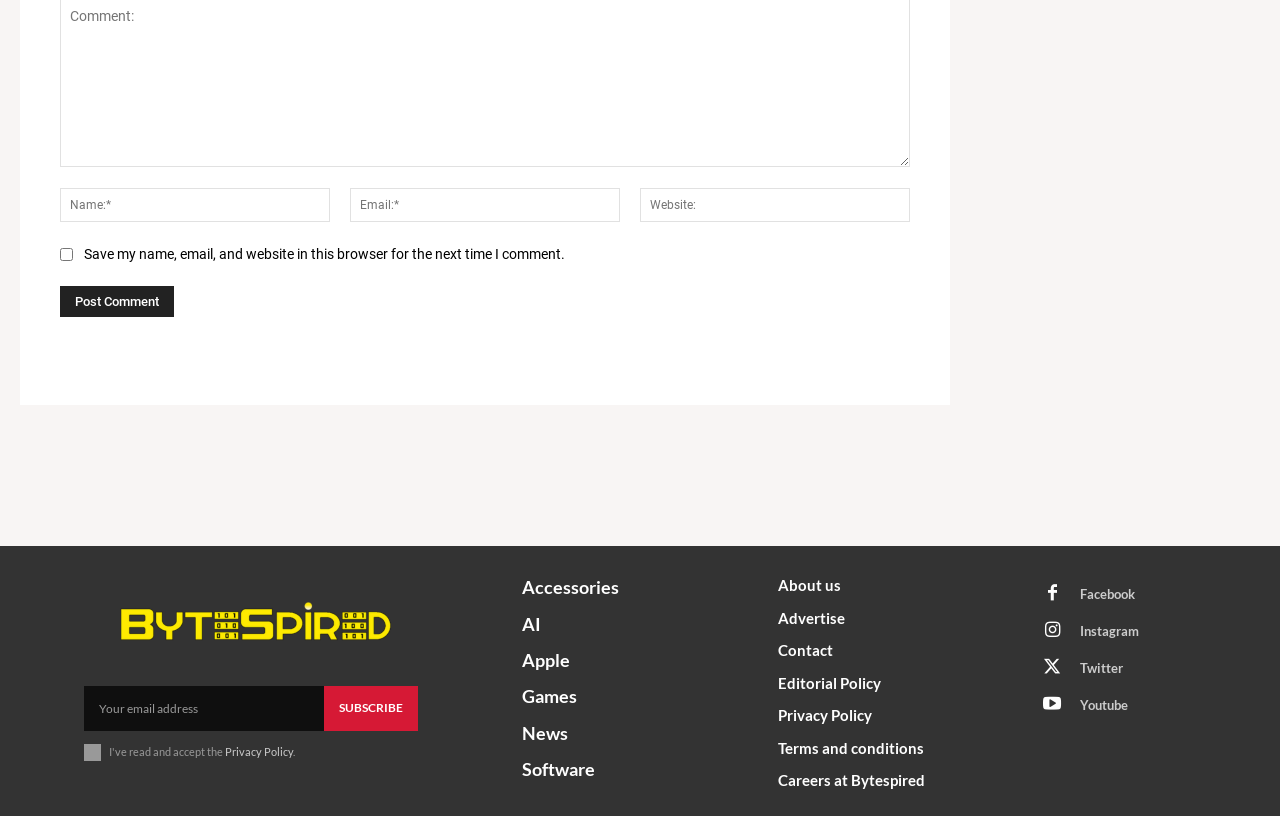Identify the coordinates of the bounding box for the element that must be clicked to accomplish the instruction: "Click the 'Submit' button".

None